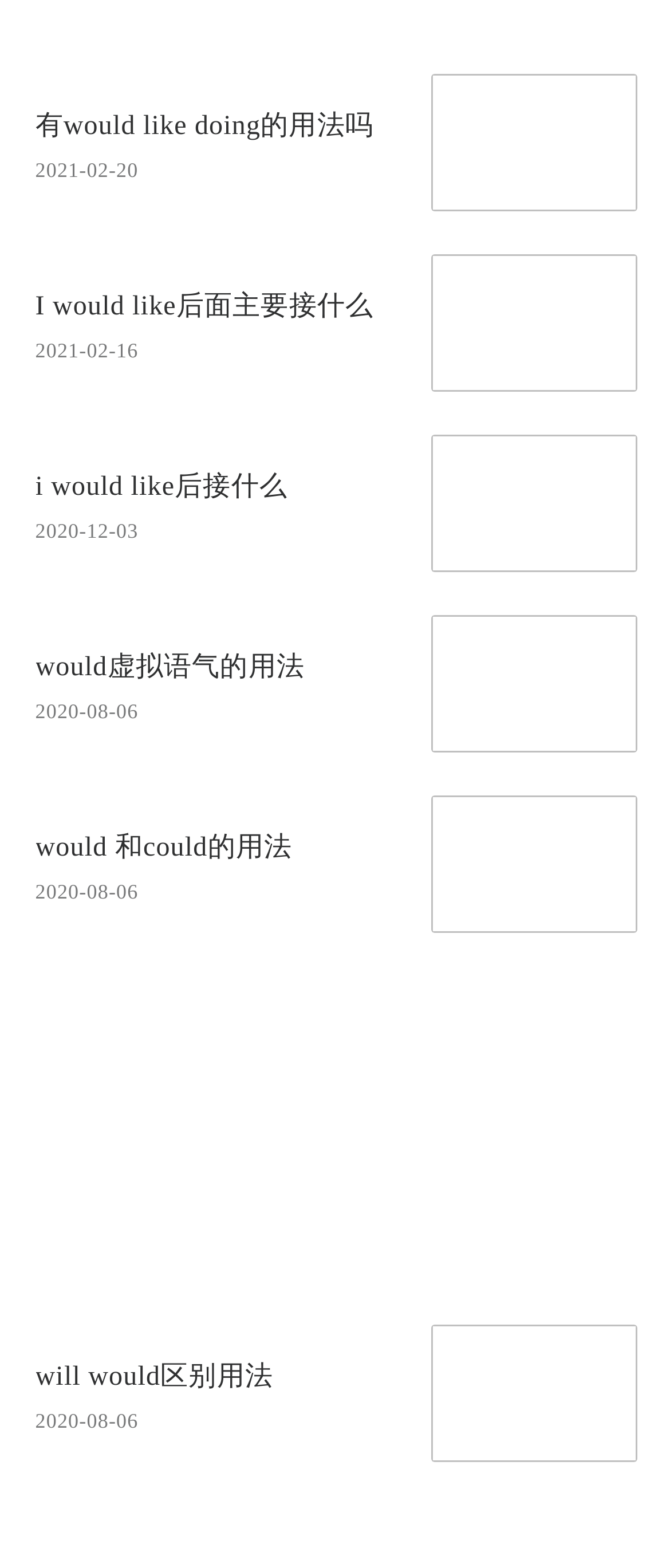Provide a brief response to the question using a single word or phrase: 
How many articles are on this webpage?

5